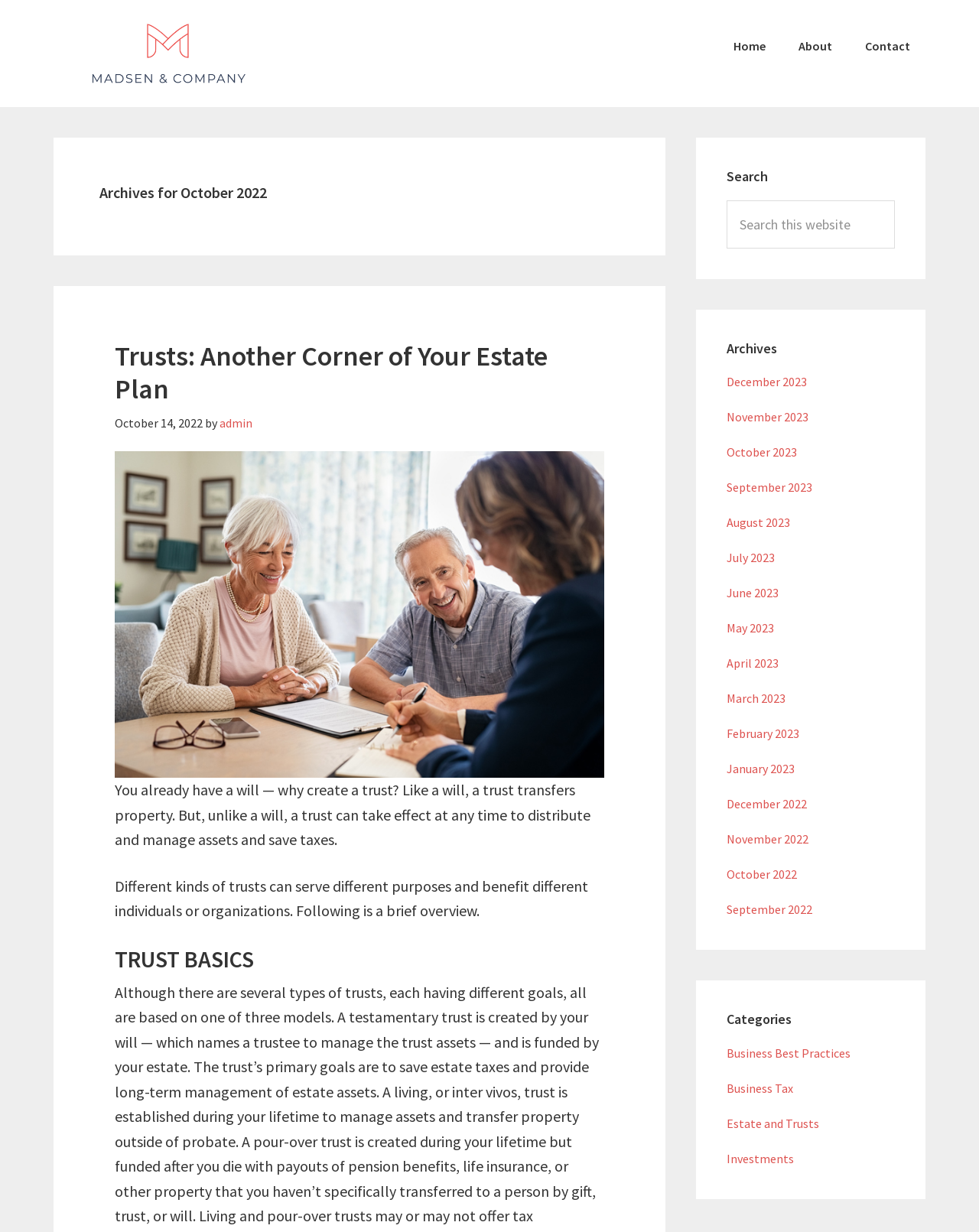Illustrate the webpage thoroughly, mentioning all important details.

This webpage is about the archives for October 2022. At the top, there are three links: "Skip to main content", "Skip to primary sidebar", and "Madsen and Company". Below these links, there is a navigation menu with four links: "Home", "About", "Contact", and others.

The main content area is divided into two sections. On the left side, there is a heading "Archives for October 2022" followed by an article titled "Trusts: Another Corner of Your Estate Plan". The article has a brief introduction, an image of a senior couple planning their investments, and a detailed text about trusts and their benefits. The article is divided into sections, including "TRUST BASICS".

On the right side, there is a primary sidebar with several sections. The first section is a search bar with a label "Search this website". Below the search bar, there are links to archives for different months, from December 2023 to October 2022. The next section is a list of categories, including "Business Best Practices", "Business Tax", "Estate and Trusts", and "Investments". Each category has a link to related articles.